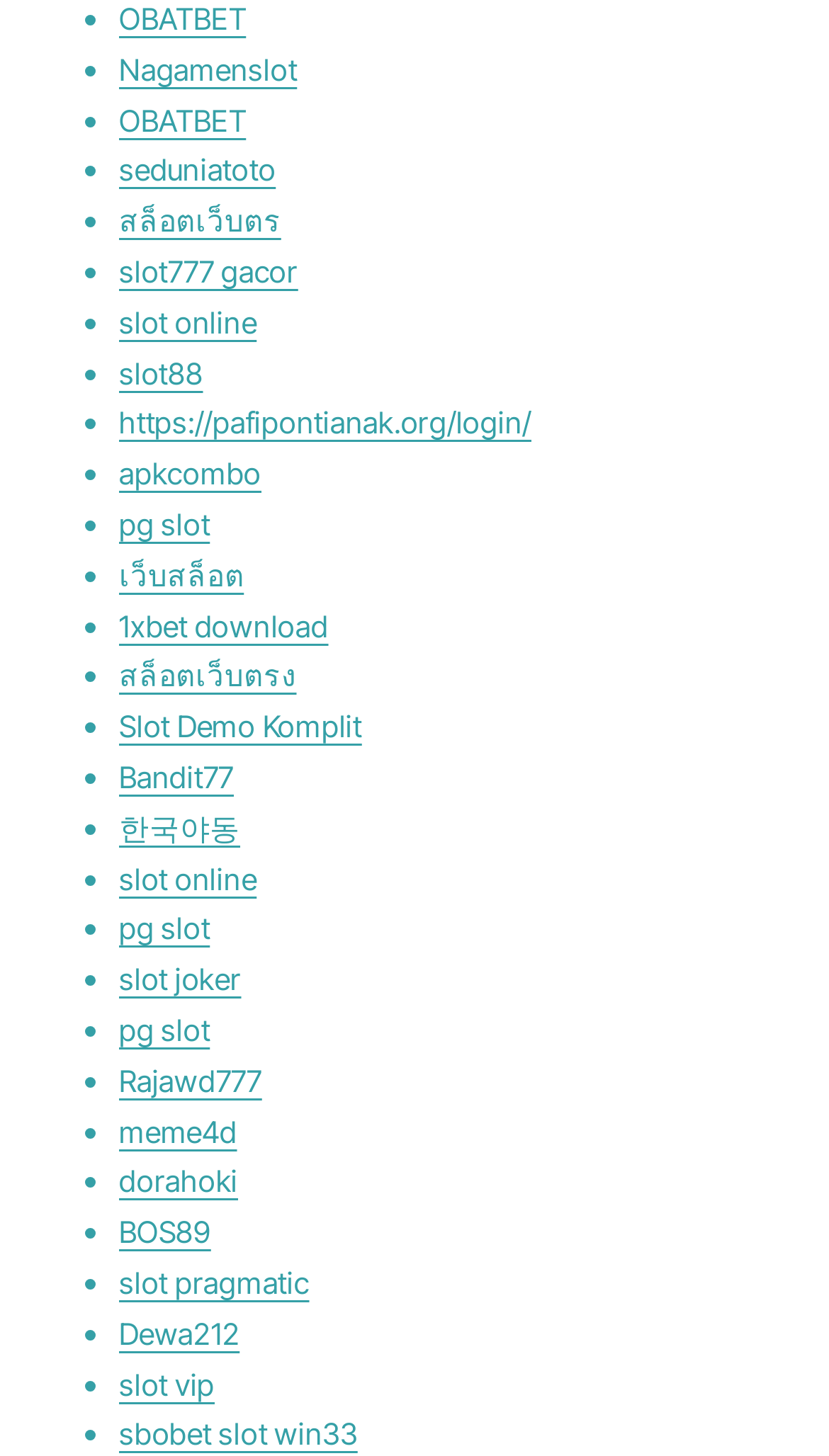Identify the bounding box coordinates of the element that should be clicked to fulfill this task: "Visit Nagamenslot website". The coordinates should be provided as four float numbers between 0 and 1, i.e., [left, top, right, bottom].

[0.144, 0.035, 0.358, 0.06]